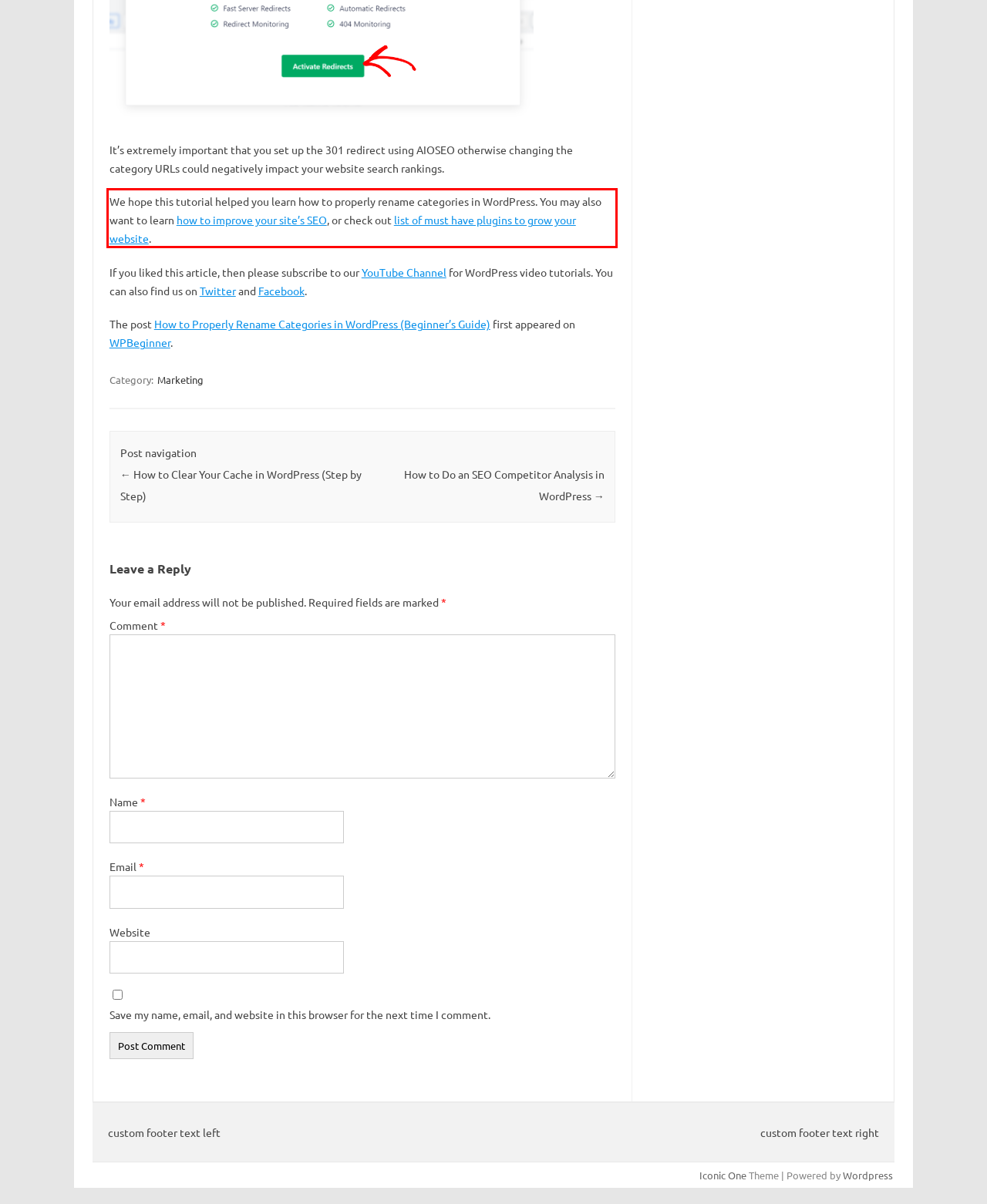You are given a webpage screenshot with a red bounding box around a UI element. Extract and generate the text inside this red bounding box.

We hope this tutorial helped you learn how to properly rename categories in WordPress. You may also want to learn how to improve your site’s SEO, or check out list of must have plugins to grow your website.